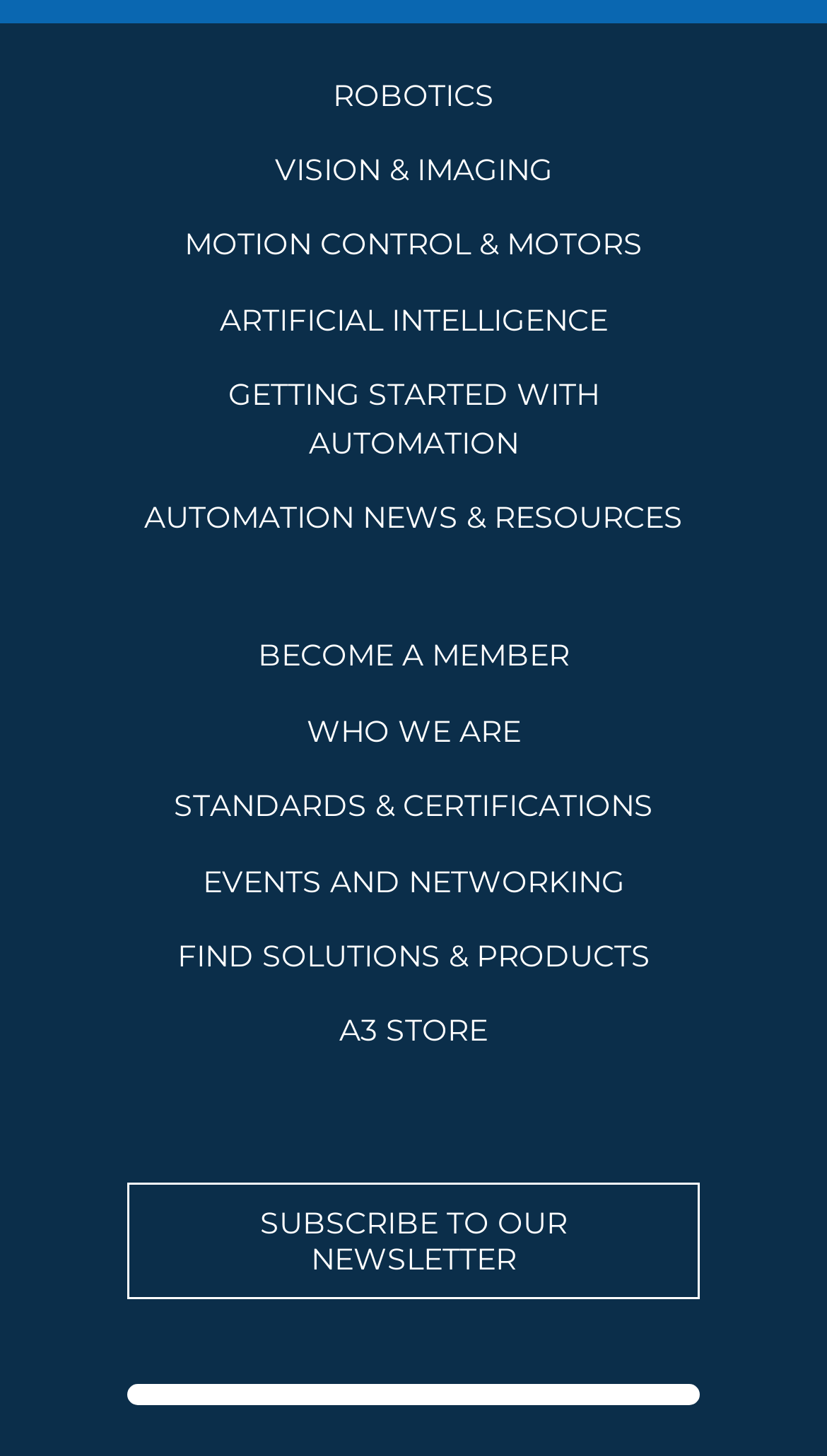Please locate the bounding box coordinates of the element that needs to be clicked to achieve the following instruction: "Learn about vision and imaging". The coordinates should be four float numbers between 0 and 1, i.e., [left, top, right, bottom].

[0.332, 0.103, 0.668, 0.13]